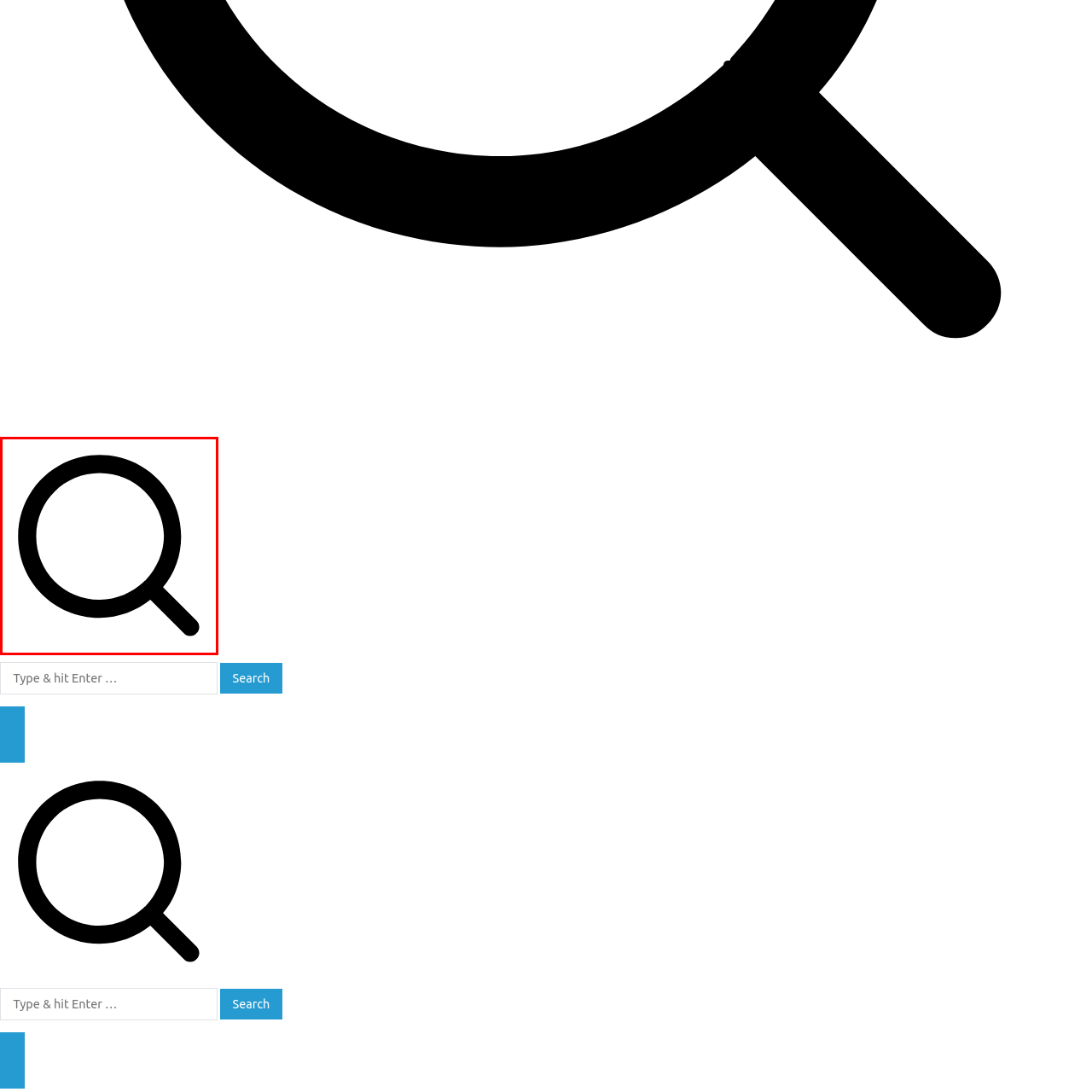Pay close attention to the image within the red perimeter and provide a detailed answer to the question that follows, using the image as your primary source: 
What is the color of the magnifying glass?

According to the caption, the magnifying glass is rendered in a solid black color against a white background, which means the color of the magnifying glass is black.